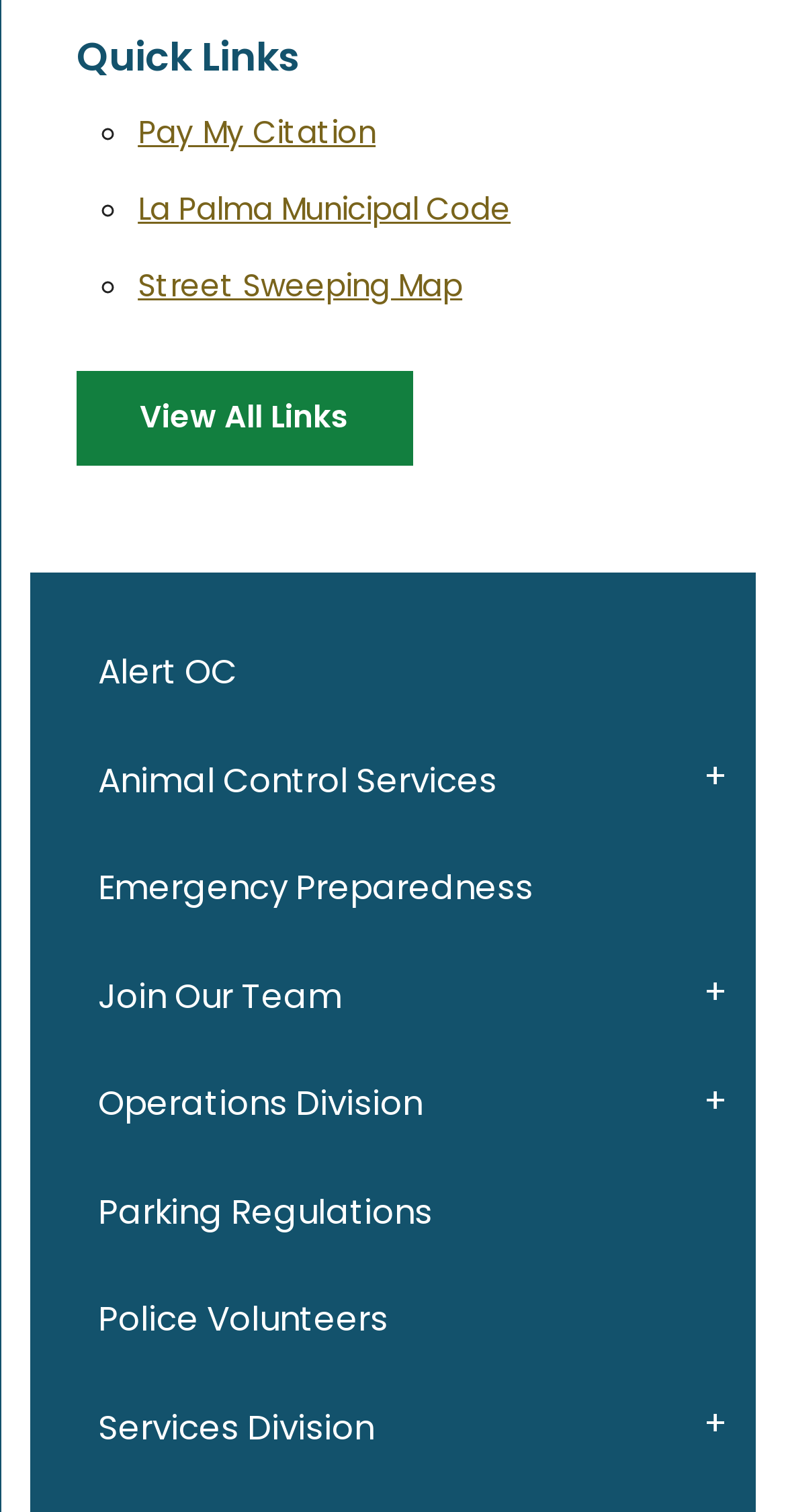Identify the bounding box for the described UI element: "Pay My Citation".

[0.175, 0.073, 0.478, 0.101]